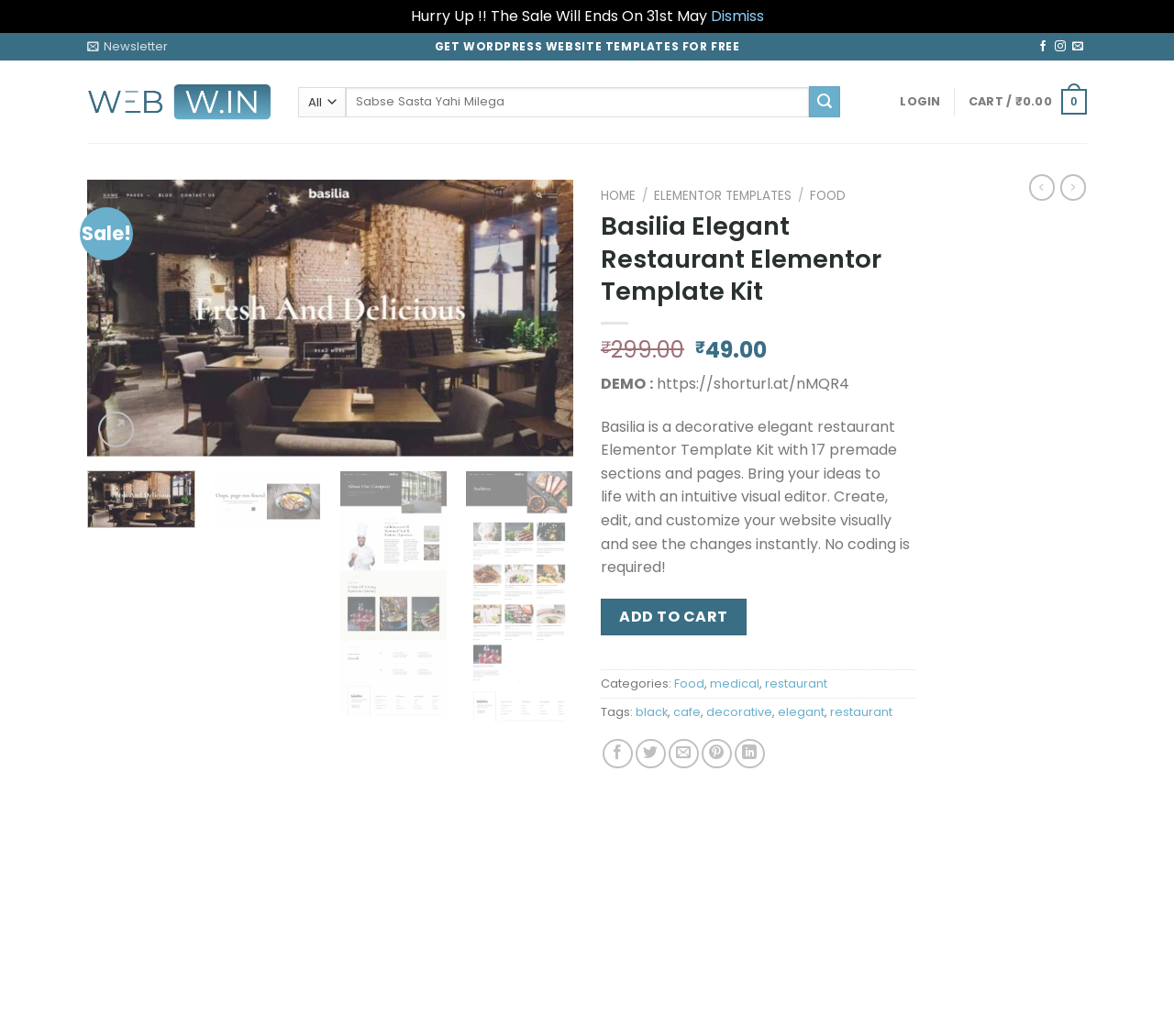Determine the bounding box coordinates of the section I need to click to execute the following instruction: "Add to cart". Provide the coordinates as four float numbers between 0 and 1, i.e., [left, top, right, bottom].

[0.512, 0.578, 0.636, 0.613]